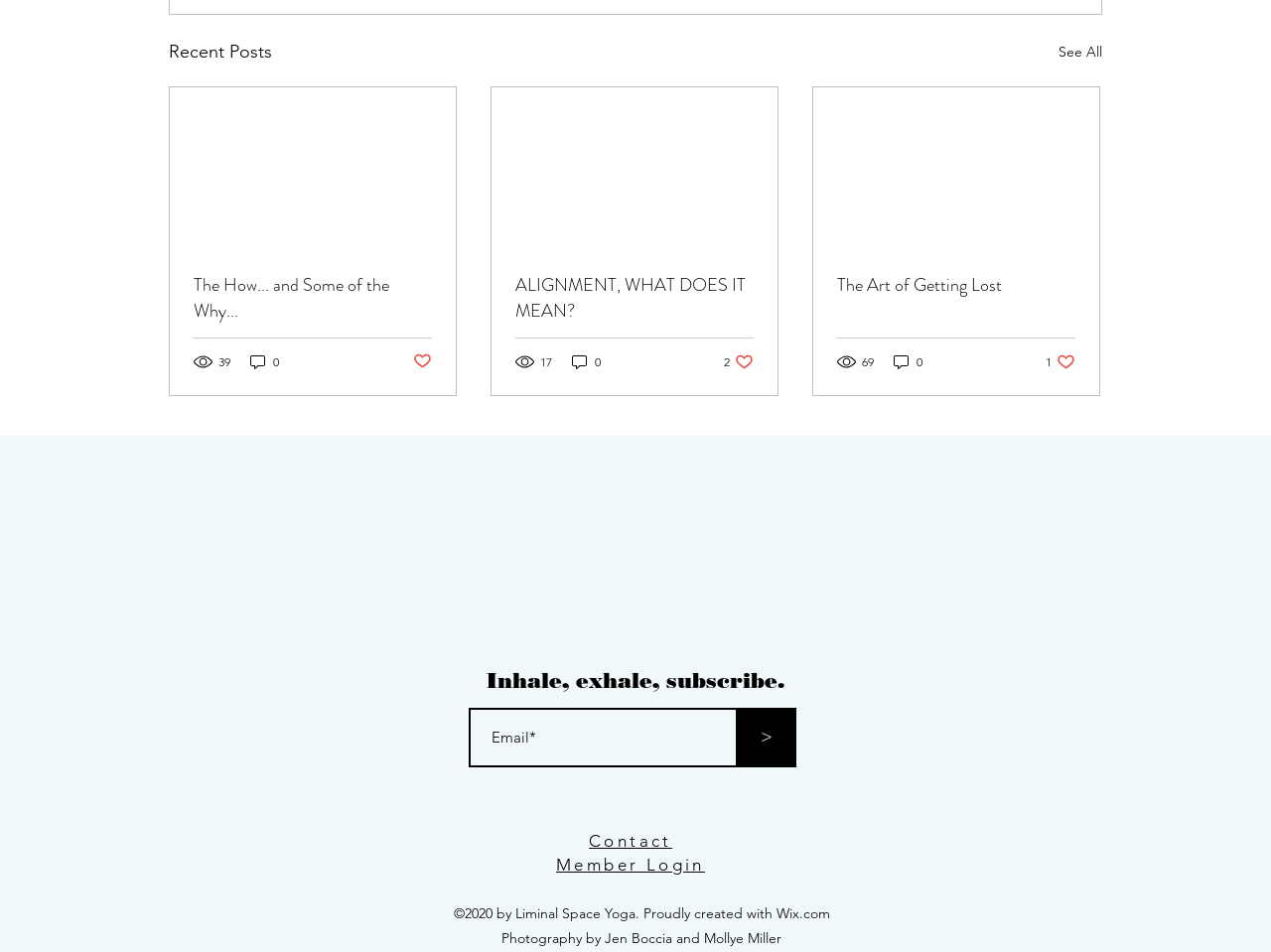Kindly determine the bounding box coordinates of the area that needs to be clicked to fulfill this instruction: "Contact the member".

[0.463, 0.87, 0.529, 0.895]